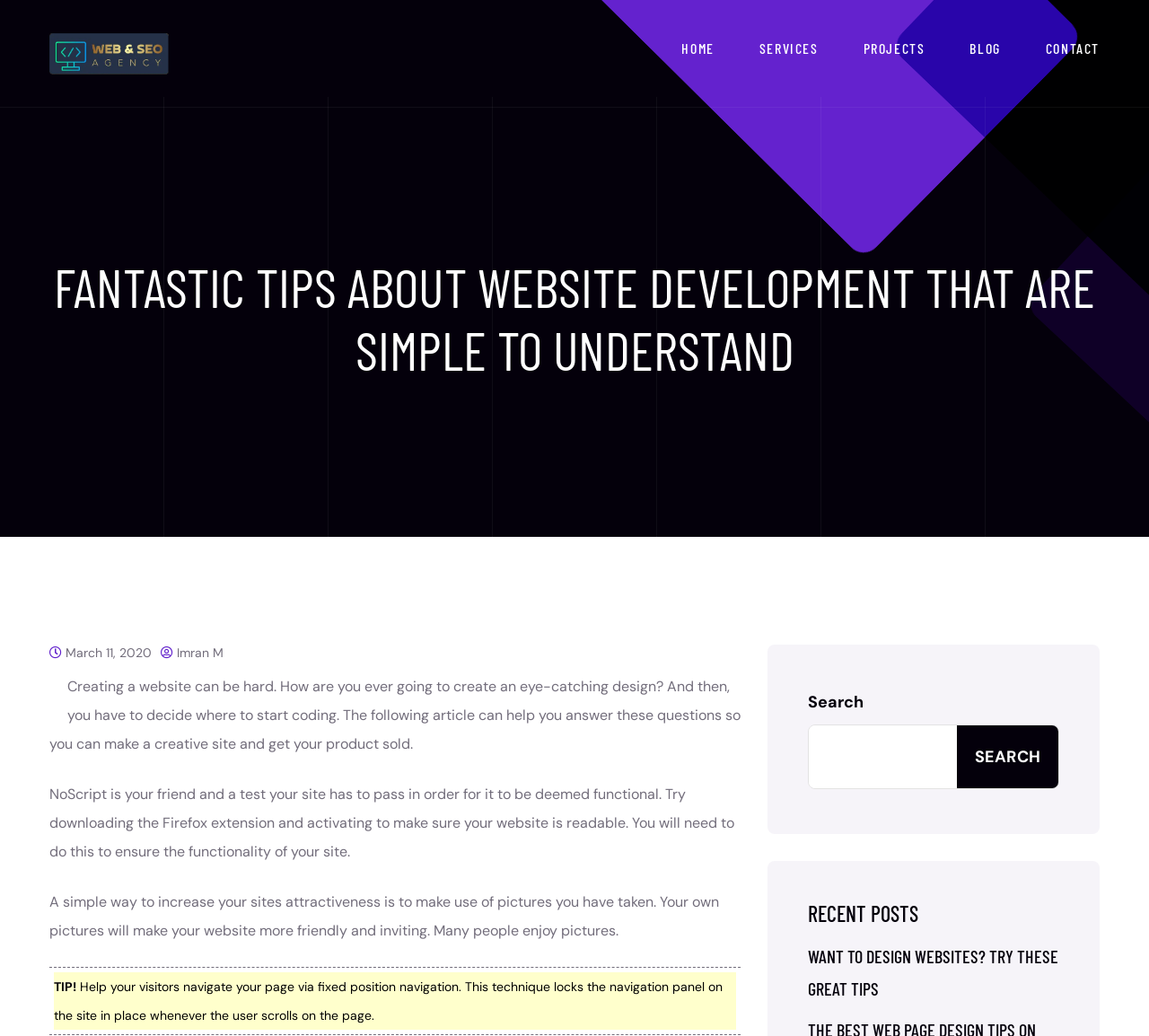Pinpoint the bounding box coordinates of the clickable element to carry out the following instruction: "Search for something."

[0.704, 0.7, 0.833, 0.761]